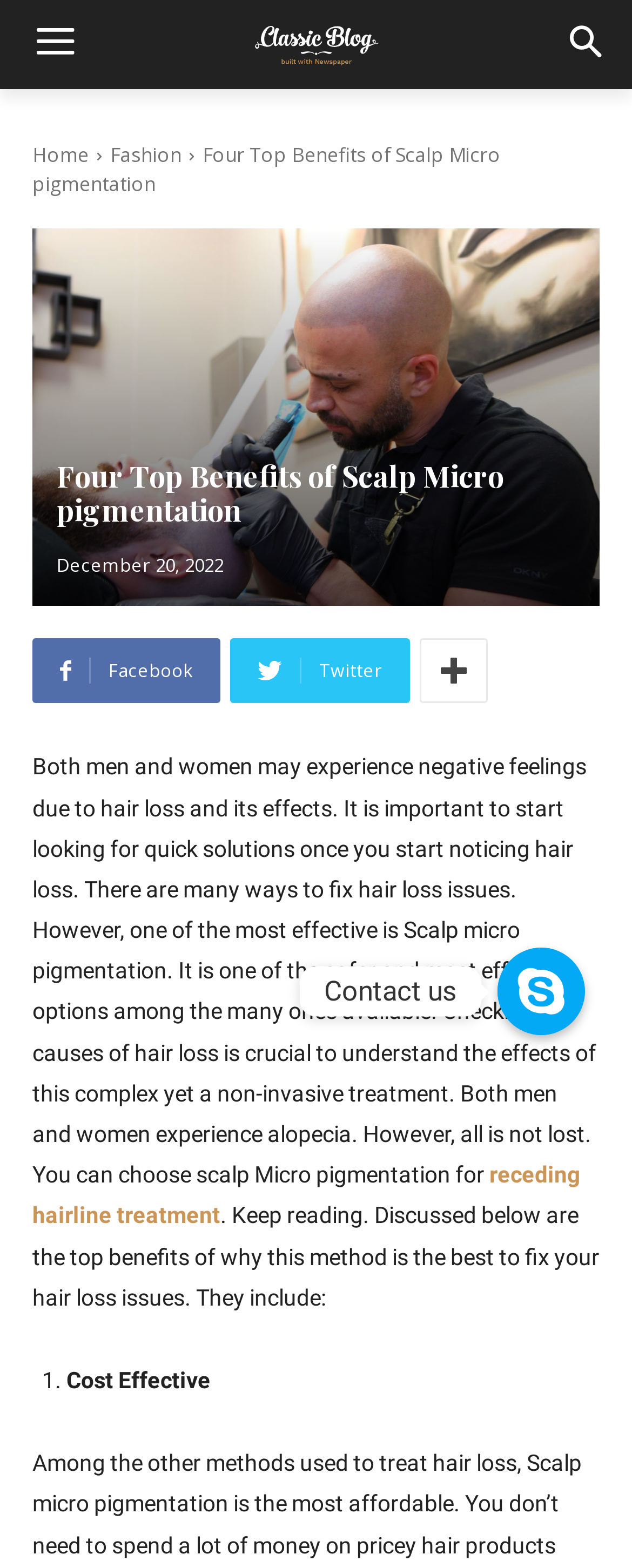Use one word or a short phrase to answer the question provided: 
What is the date of the article?

December 20, 2022